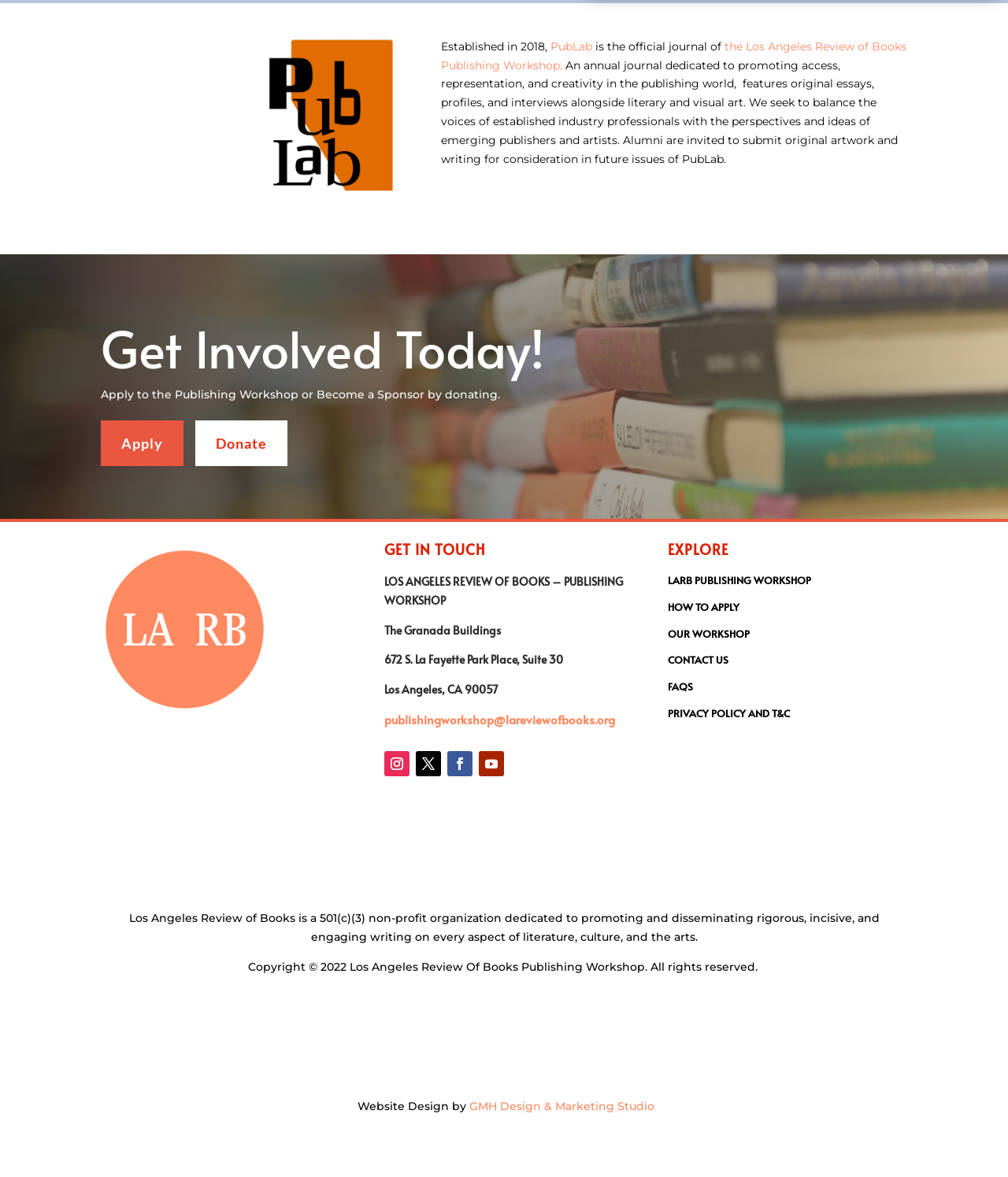Locate the bounding box of the UI element defined by this description: "HOW TO APPLY". The coordinates should be given as four float numbers between 0 and 1, formatted as [left, top, right, bottom].

[0.663, 0.51, 0.734, 0.522]